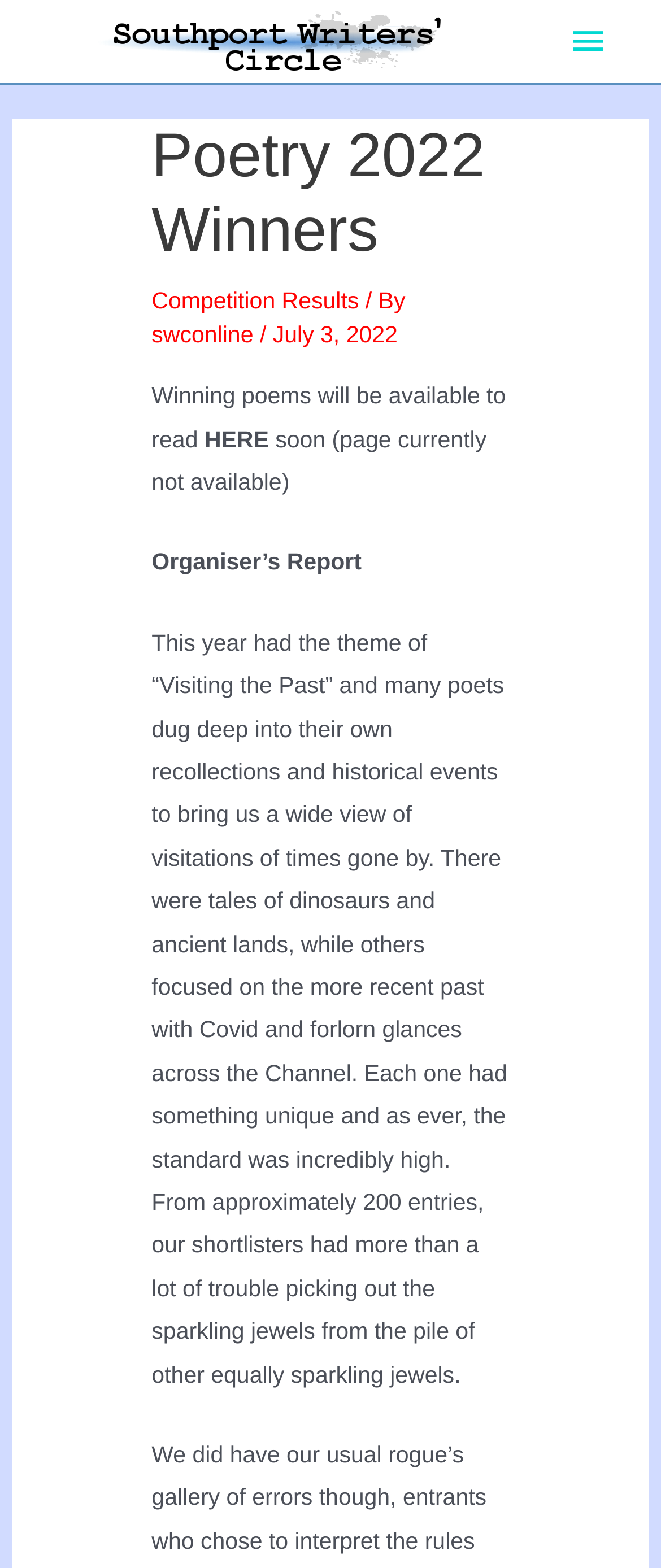Please extract and provide the main headline of the webpage.

Poetry 2022 Winners